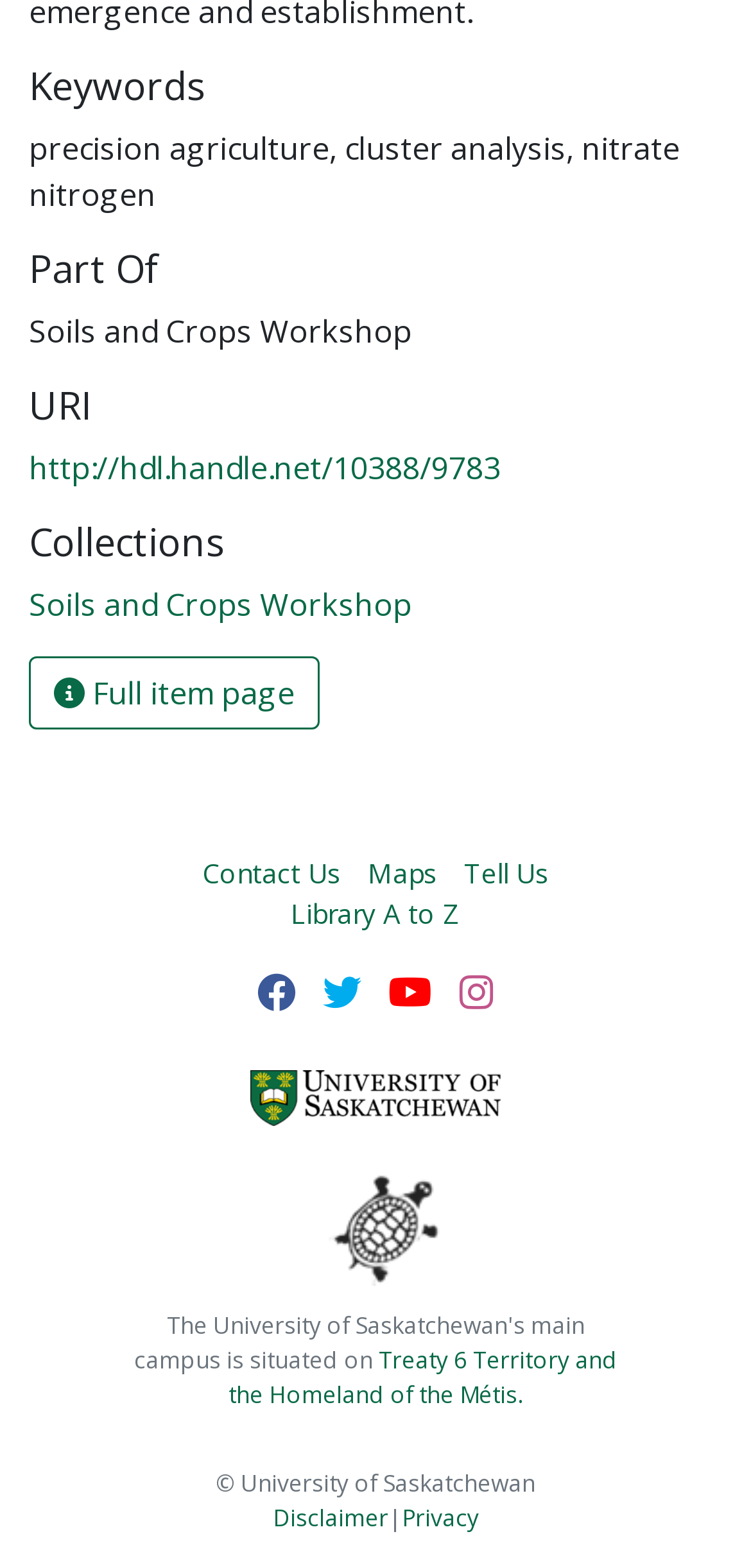Please find the bounding box coordinates of the clickable region needed to complete the following instruction: "Follow on Facebook". The bounding box coordinates must consist of four float numbers between 0 and 1, i.e., [left, top, right, bottom].

[0.342, 0.615, 0.394, 0.651]